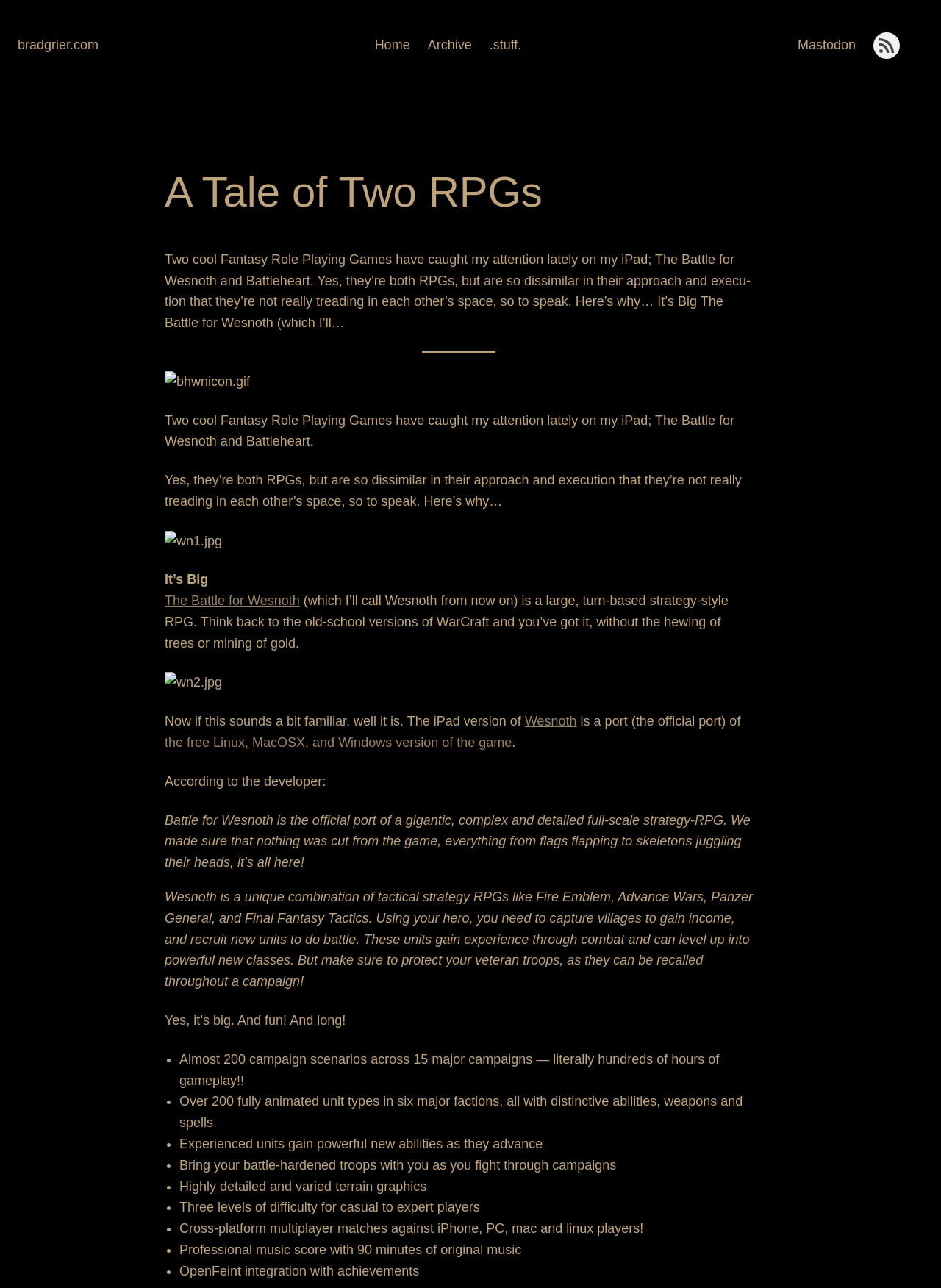Write a detailed summary of the webpage, including text, images, and layout.

The webpage is about a comparison of two fantasy role-playing games, The Battle for Wesnoth and Battleheart, on an iPad. At the top, there is a navigation menu with links to "Home", "Archive", and ".stuff.". On the right side, there is another navigation menu with links to "Mastodon" and "RSS feed available". 

The main content of the webpage is a blog post titled "A Tale of Two RPGs". The post starts with a brief introduction to the two games, followed by a horizontal separator. Below the separator, there are two images, one for each game. 

The post then delves deeper into the details of The Battle for Wesnoth, describing it as a large, turn-based strategy-style RPG. There are several paragraphs of text, including a blockquote from the game's developer, describing the game's features and gameplay. The text is accompanied by several images and links to the game's website.

The post also lists the game's features in bullet points, including the number of campaign scenarios, unit types, and levels of difficulty. Additionally, it mentions the game's graphics, music score, and OpenFeint integration.

Throughout the post, there are links to the game's website and other relevant resources. The overall layout of the webpage is clean and easy to read, with clear headings and concise text.